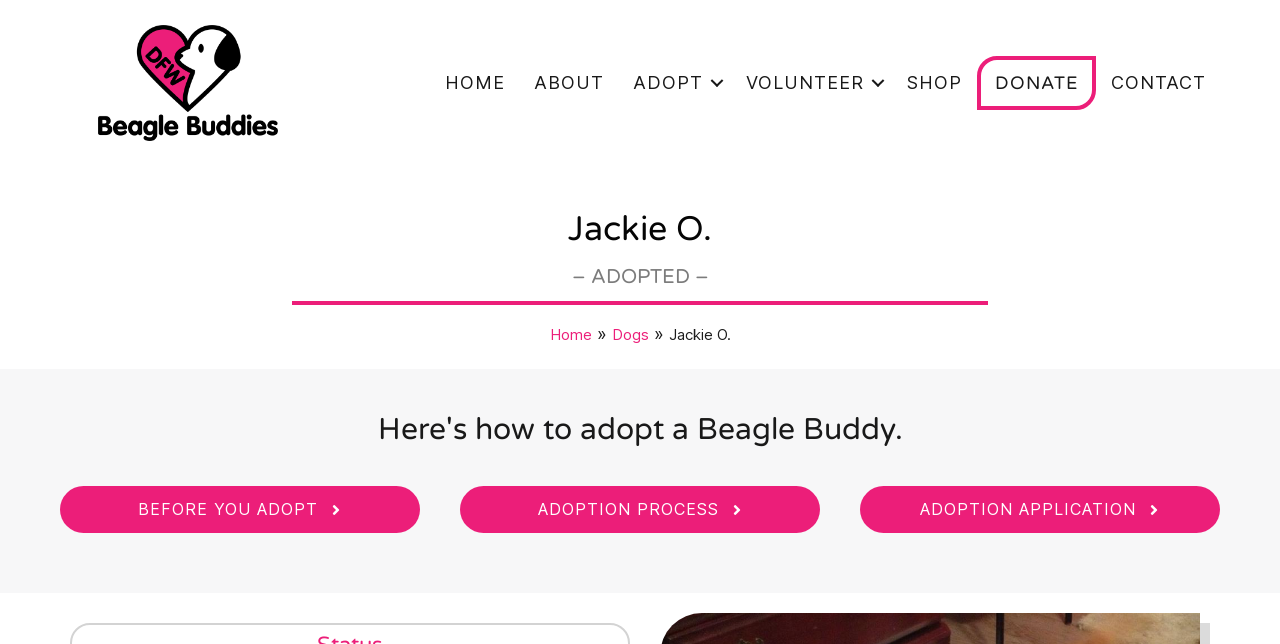Please locate the bounding box coordinates of the element's region that needs to be clicked to follow the instruction: "view dogs". The bounding box coordinates should be provided as four float numbers between 0 and 1, i.e., [left, top, right, bottom].

[0.478, 0.502, 0.507, 0.539]